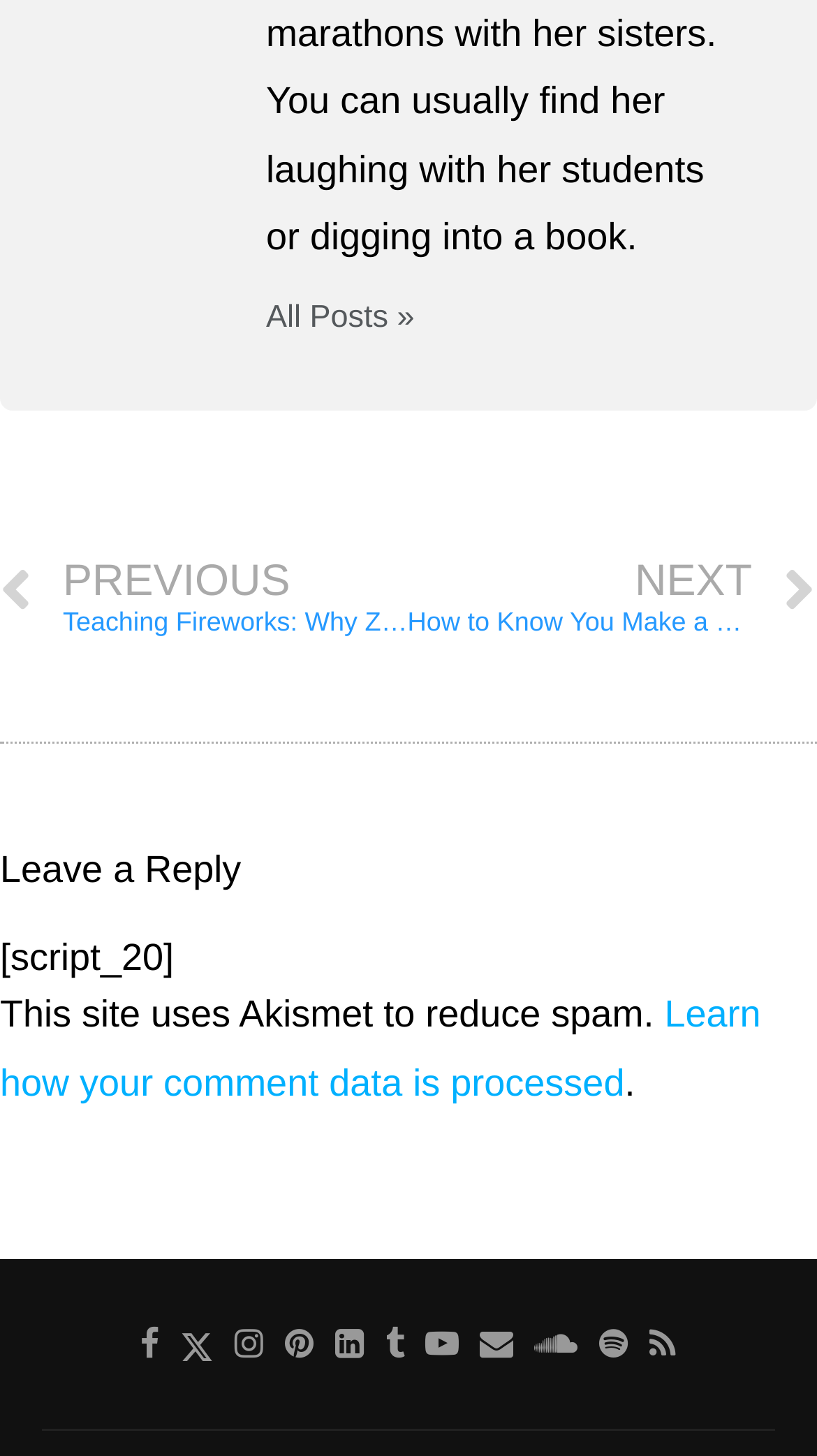Please respond in a single word or phrase: 
How many navigation links are available at the top?

3